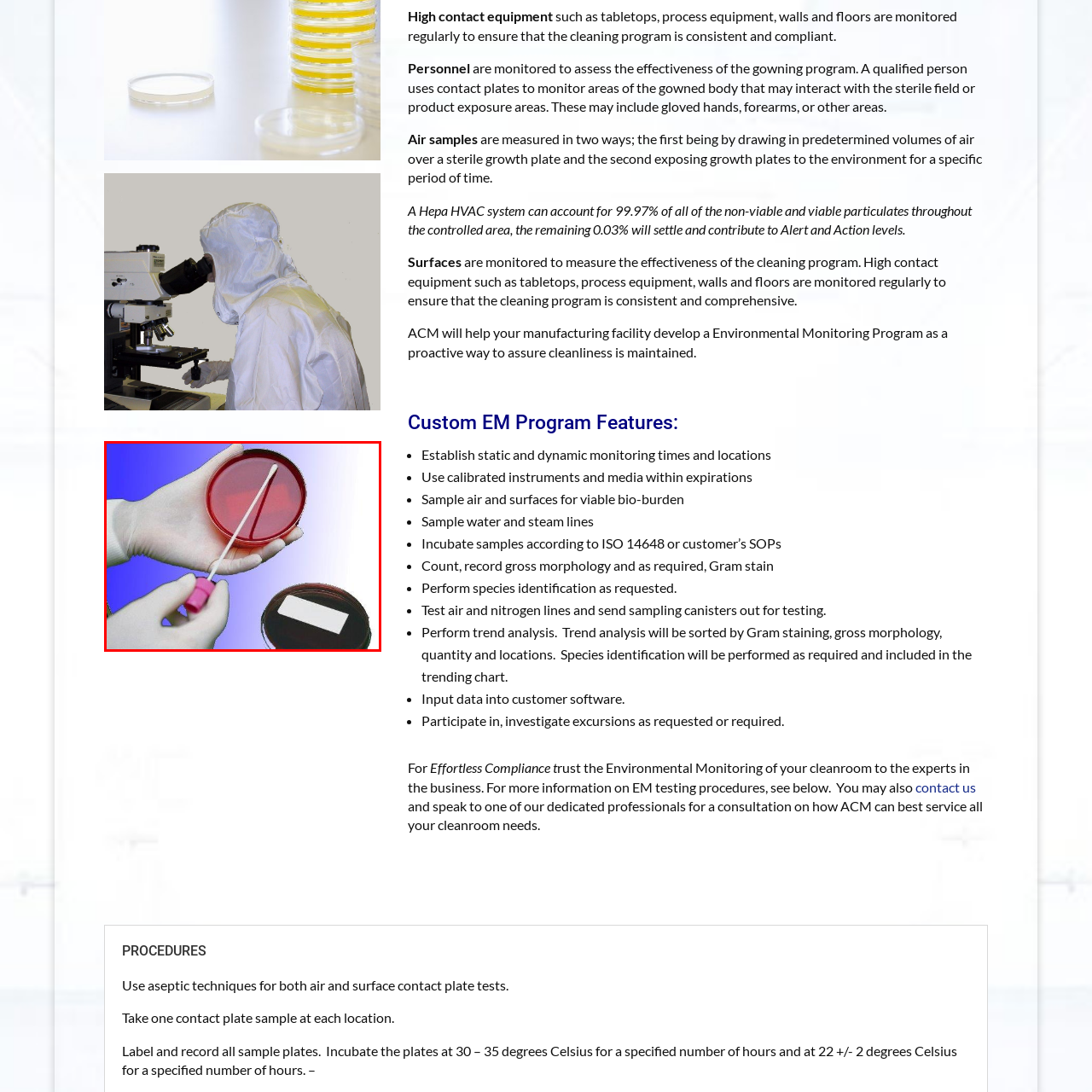Take a close look at the image outlined by the red bounding box and give a detailed response to the subsequent question, with information derived from the image: What is the purpose of the pink cap on the swab?

The pink cap on the swab indicates that it is designed for specific microbial sampling, emphasizing the importance of aseptic techniques in environmental monitoring and quality assurance in cleanroom settings.